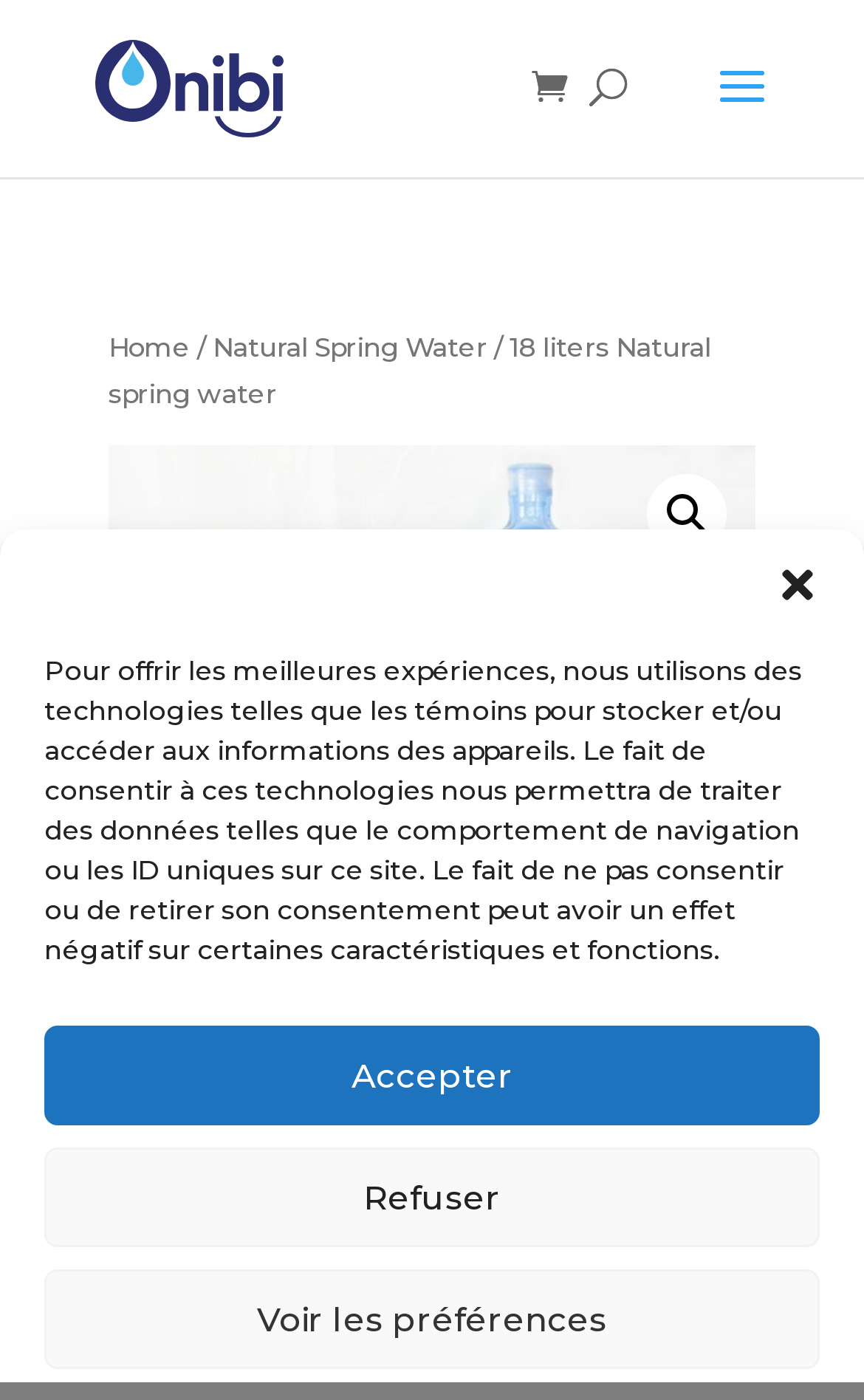What is the navigation section at the top of the webpage?
Refer to the image and provide a thorough answer to the question.

I found this answer by looking at the navigation section at the top of the webpage, which contains links to 'Home' and 'Natural Spring Water', and is labeled as 'Breadcrumb'.